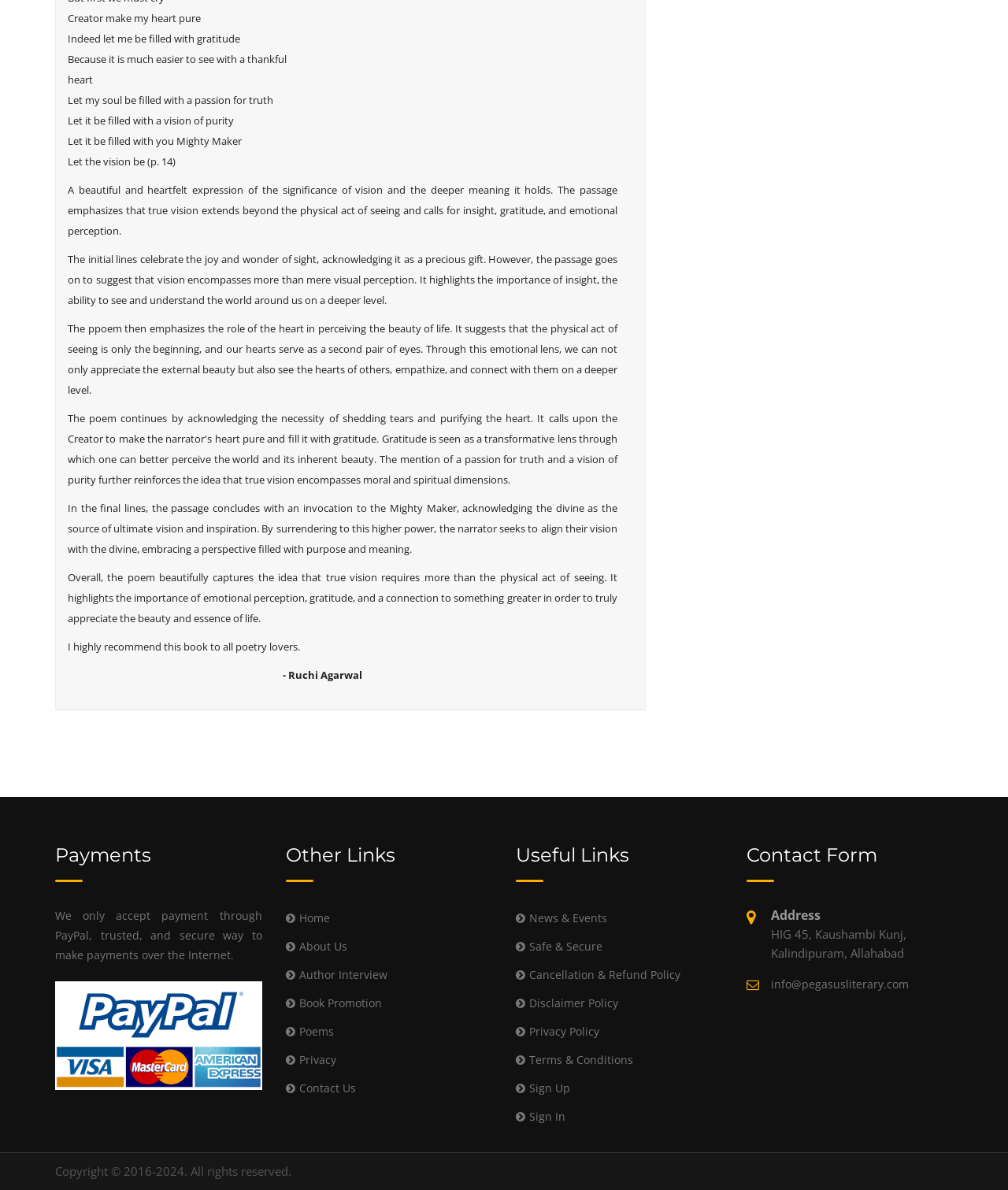Find the bounding box coordinates of the element to click in order to complete this instruction: "Click the 'Awesome Image'". The bounding box coordinates must be four float numbers between 0 and 1, denoted as [left, top, right, bottom].

[0.055, 0.824, 0.26, 0.916]